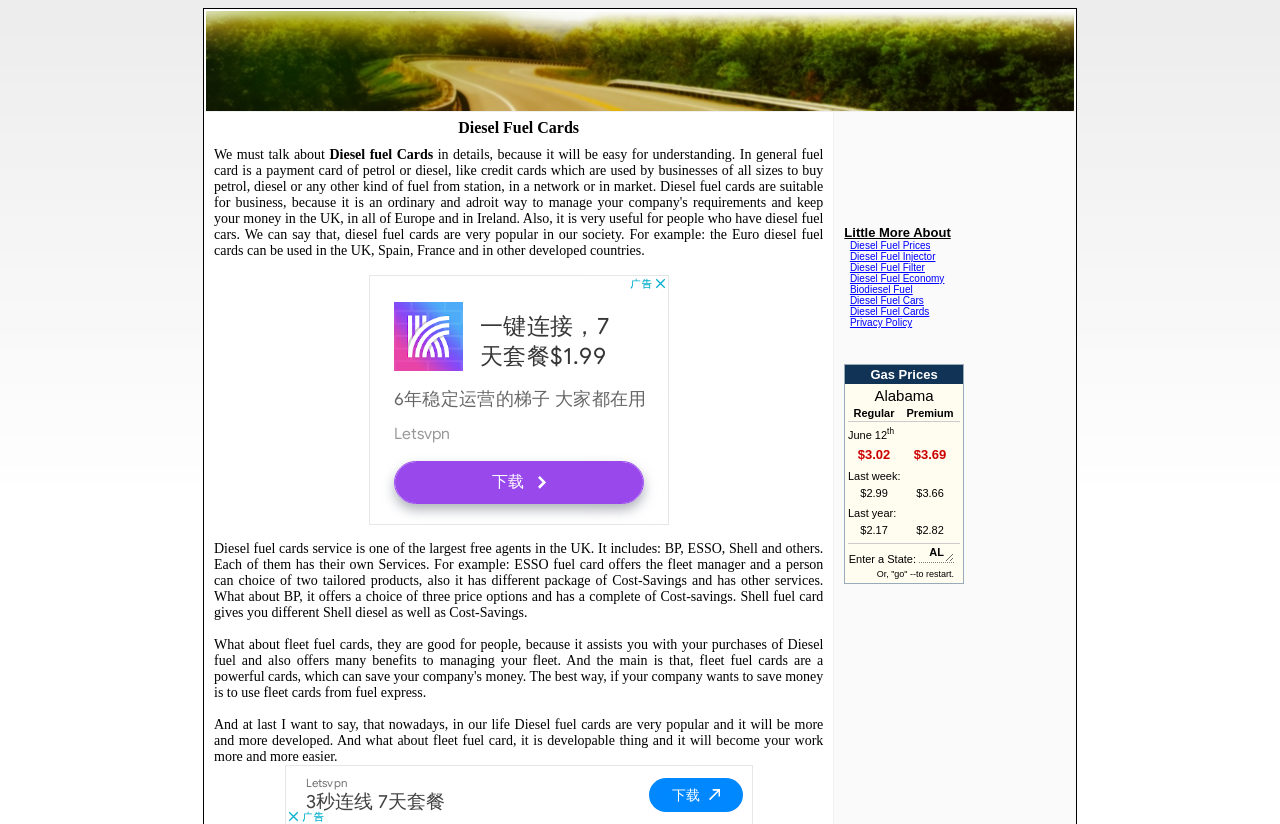Refer to the image and offer a detailed explanation in response to the question: How many fuel card companies are mentioned?

The webpage mentions three fuel card companies: BP, ESSO, and Shell, each with their own services and features.